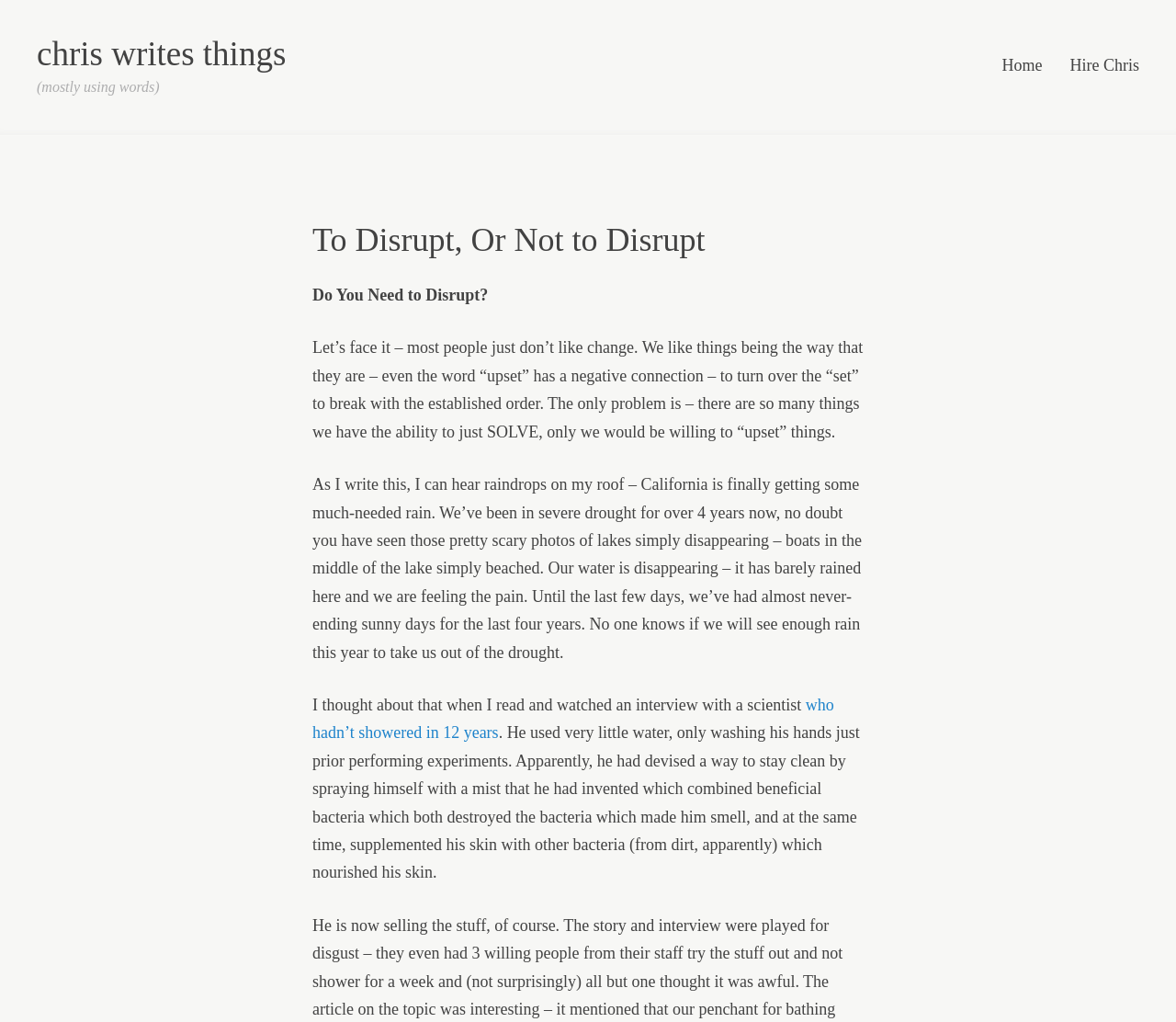Please locate and retrieve the main header text of the webpage.

chris writes things